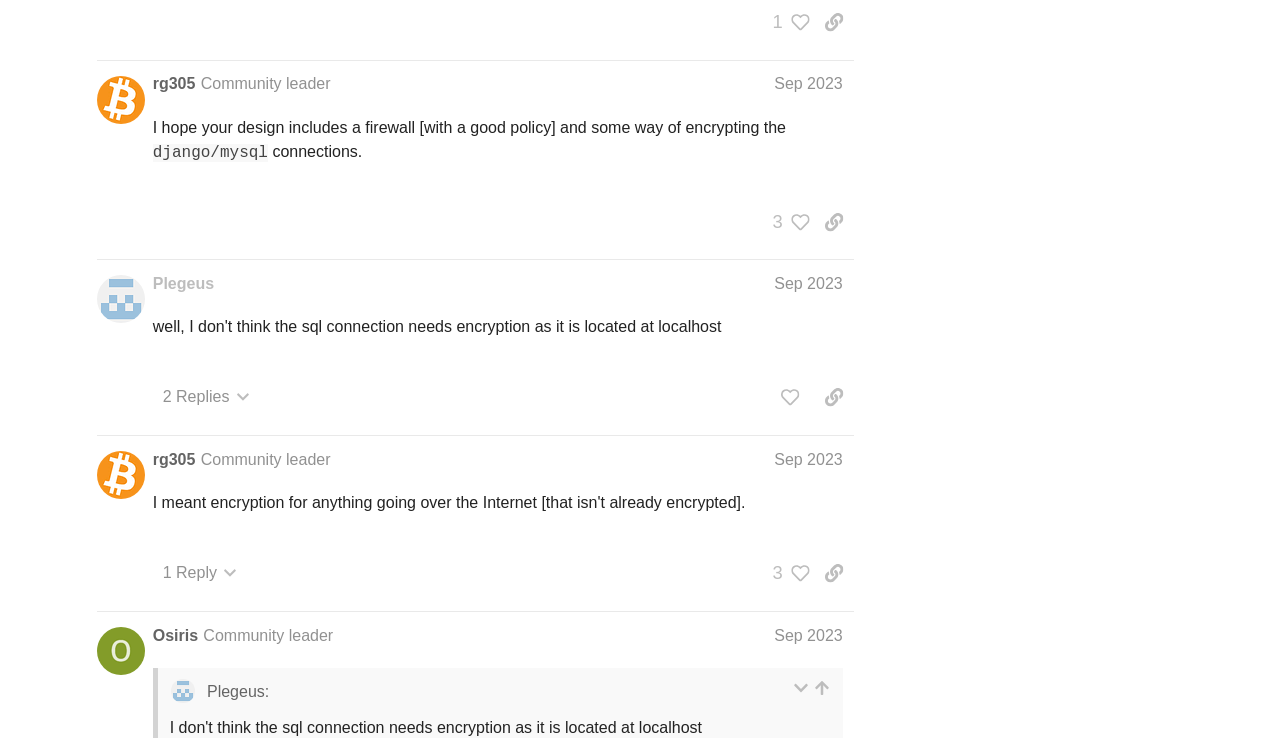Using the webpage screenshot, locate the HTML element that fits the following description and provide its bounding box: "Sep 2023".

[0.605, 0.372, 0.658, 0.395]